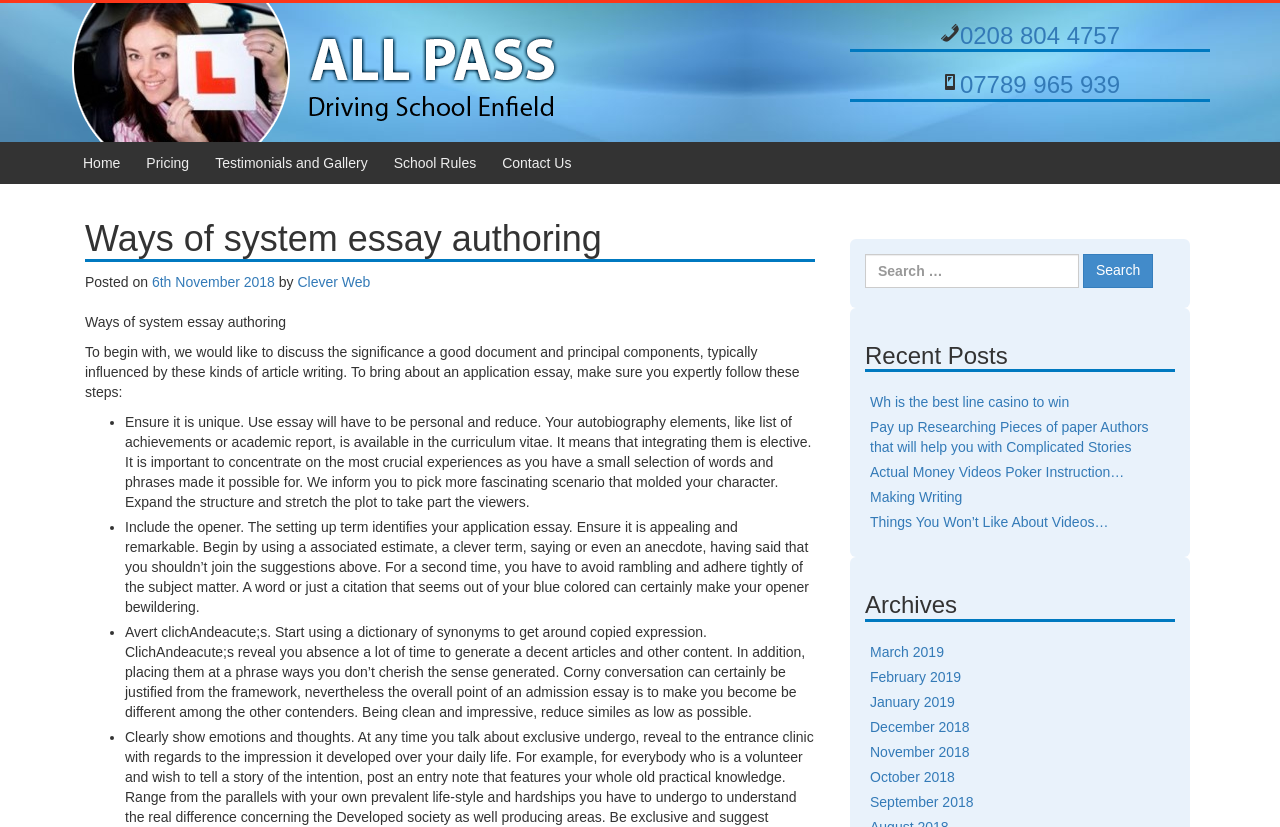Please identify the bounding box coordinates of the element I should click to complete this instruction: 'Check the 'Recent Posts' section'. The coordinates should be given as four float numbers between 0 and 1, like this: [left, top, right, bottom].

[0.676, 0.415, 0.918, 0.45]